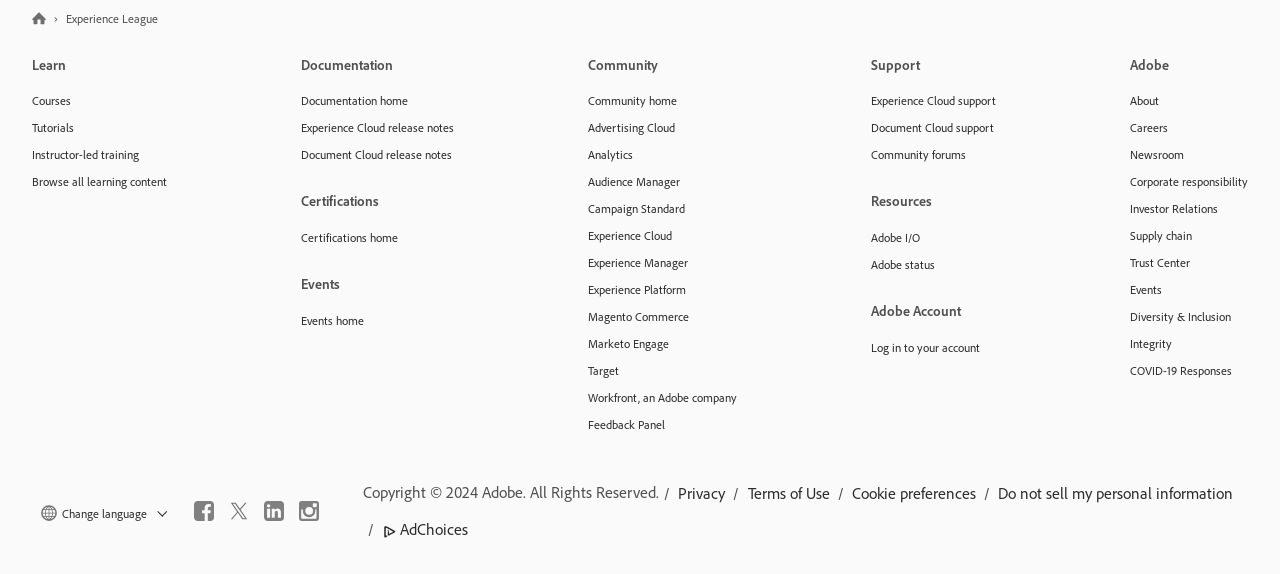From the given element description: "Experience Cloud release notes", find the bounding box for the UI element. Provide the coordinates as four float numbers between 0 and 1, in the order [left, top, right, bottom].

[0.235, 0.199, 0.355, 0.246]